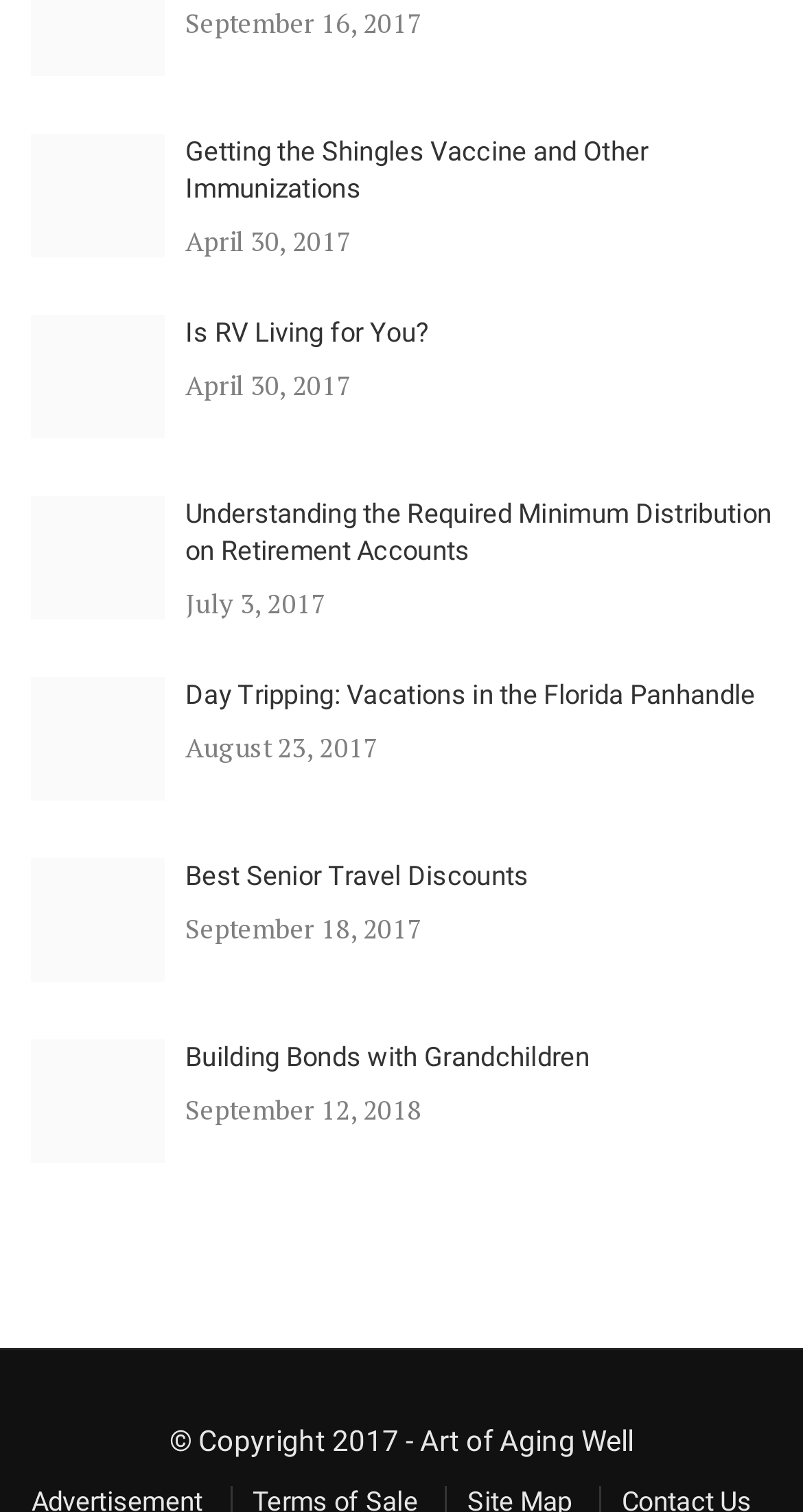Please identify the bounding box coordinates of the clickable region that I should interact with to perform the following instruction: "Learn about RV living". The coordinates should be expressed as four float numbers between 0 and 1, i.e., [left, top, right, bottom].

[0.038, 0.208, 0.205, 0.29]